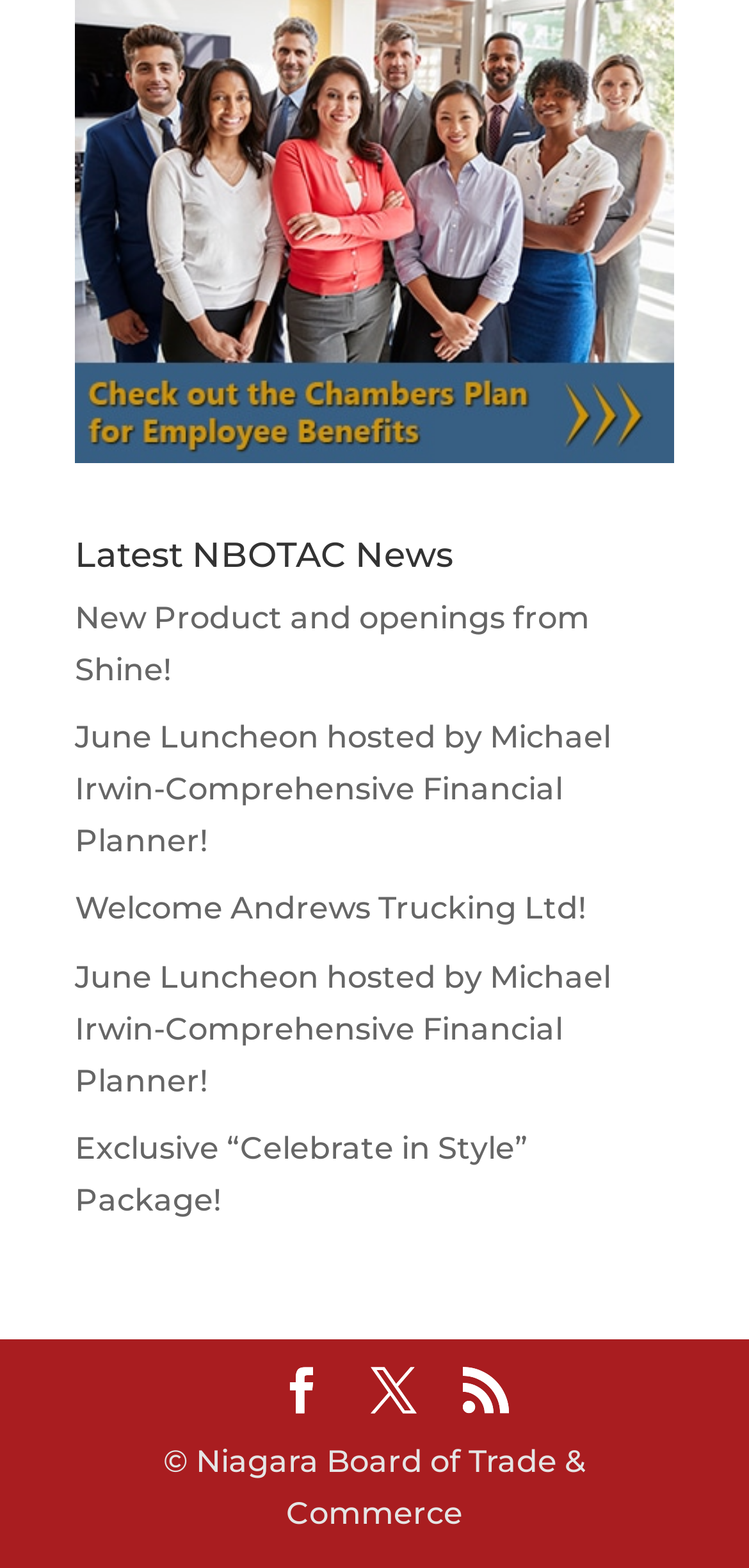Please identify the bounding box coordinates of the clickable region that I should interact with to perform the following instruction: "Explore New Product and openings from Shine!". The coordinates should be expressed as four float numbers between 0 and 1, i.e., [left, top, right, bottom].

[0.1, 0.382, 0.787, 0.438]